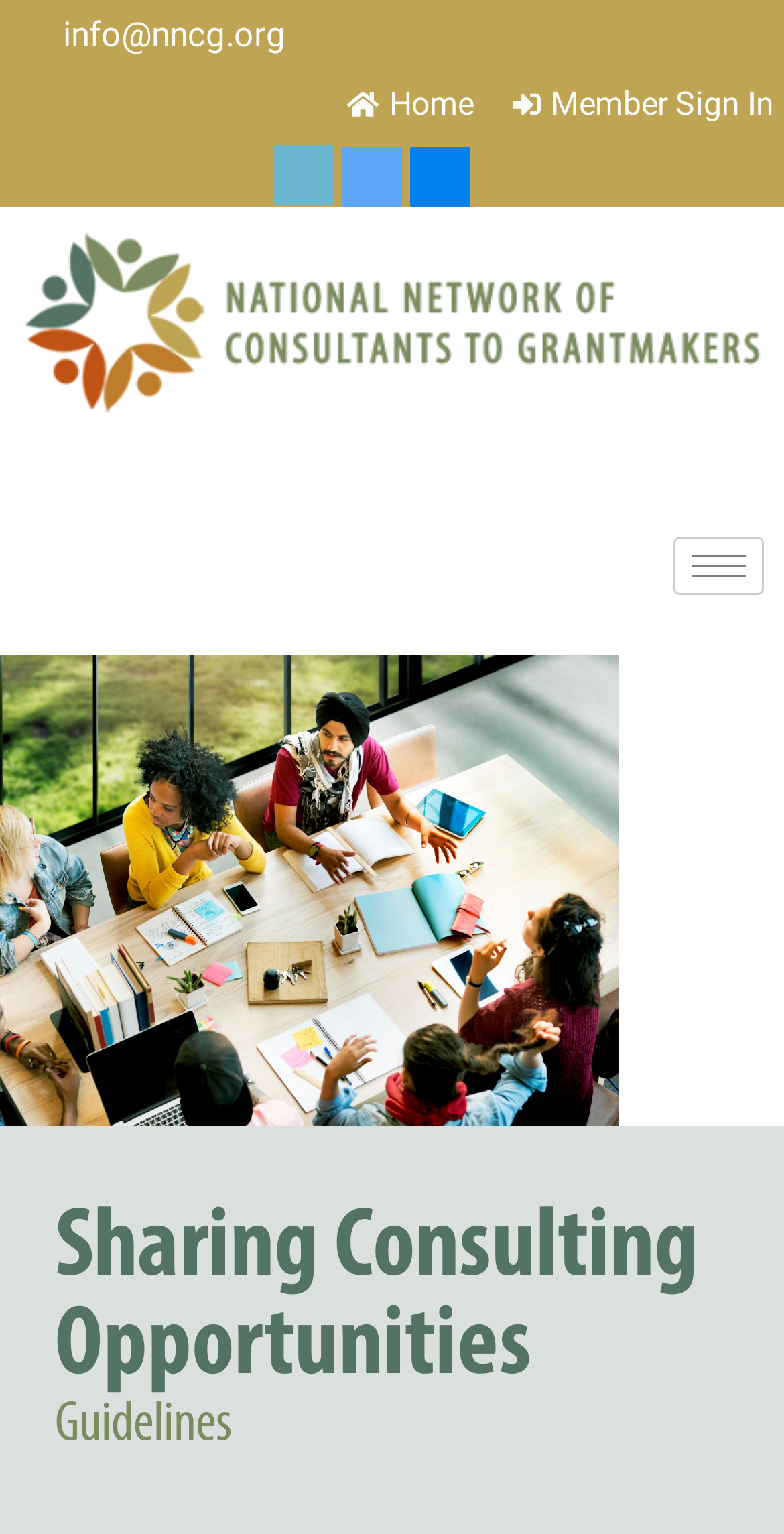Give a detailed account of the webpage's layout and content.

The webpage is about Sharing Consulting Opportunities through the National Network of Consultants to Grantmakers. At the top left, there is a link to the email address "info@nncg.org". To the right of this link, there are three more links: "Home", "Member Sign In", and a series of social media links, including "Twitter", "LinkedIn", and "Facebook". 

Below these links, there is a long horizontal link that spans almost the entire width of the page. On the top right, there is a button with a hamburger icon. 

The main content of the page is divided into two sections, each with a heading. The first heading reads "Sharing Consulting Opportunities" and is located near the top of the page. The second heading, "Guidelines", is positioned below the first one.